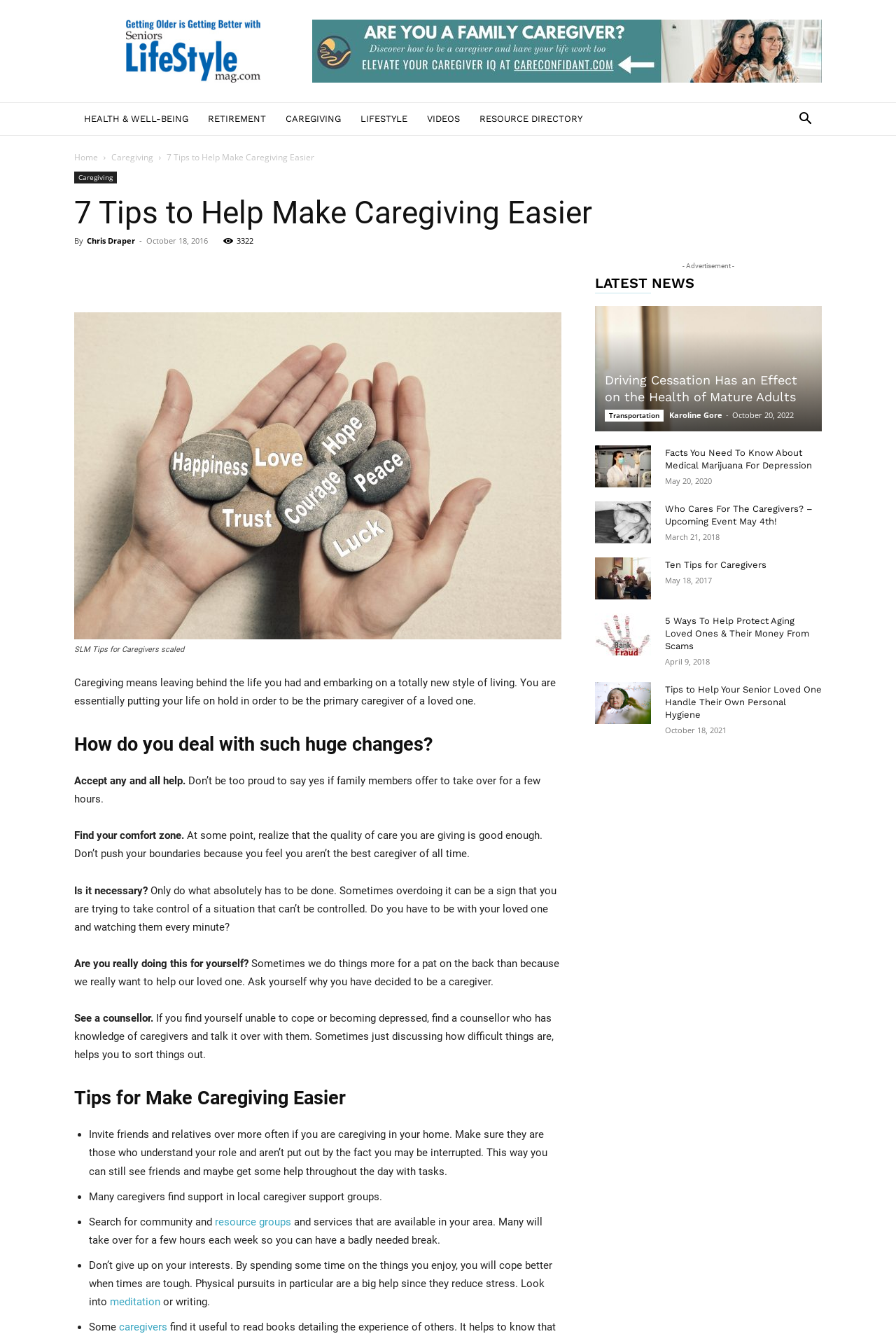Identify the bounding box coordinates for the element you need to click to achieve the following task: "Read the article '7 Tips to Help Make Caregiving Easier'". The coordinates must be four float values ranging from 0 to 1, formatted as [left, top, right, bottom].

[0.186, 0.113, 0.351, 0.122]